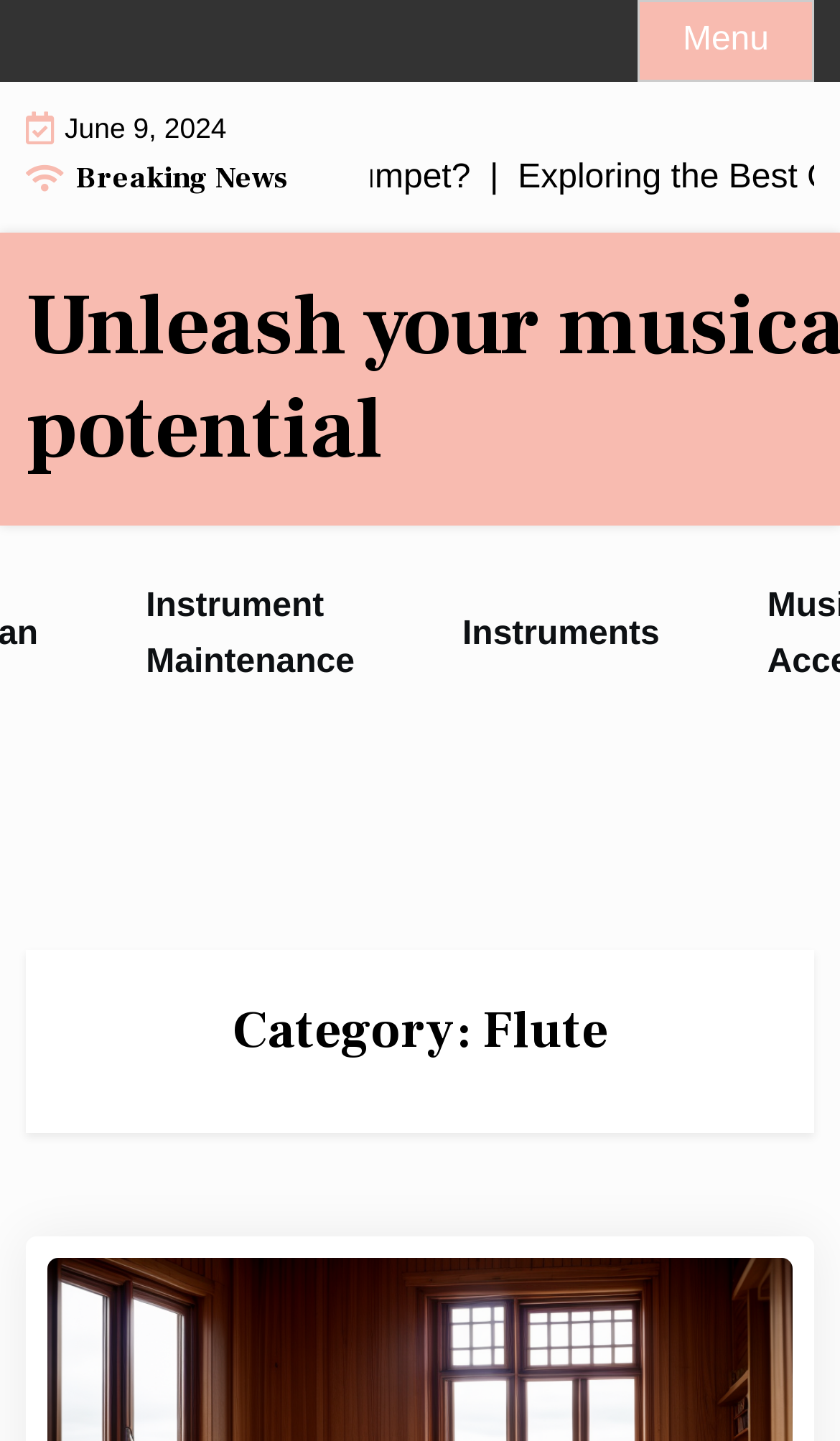Given the element description Instrument Maintenance, specify the bounding box coordinates of the corresponding UI element in the format (top-left x, top-left y, bottom-right x, bottom-right y). All values must be between 0 and 1.

[0.161, 0.395, 0.435, 0.486]